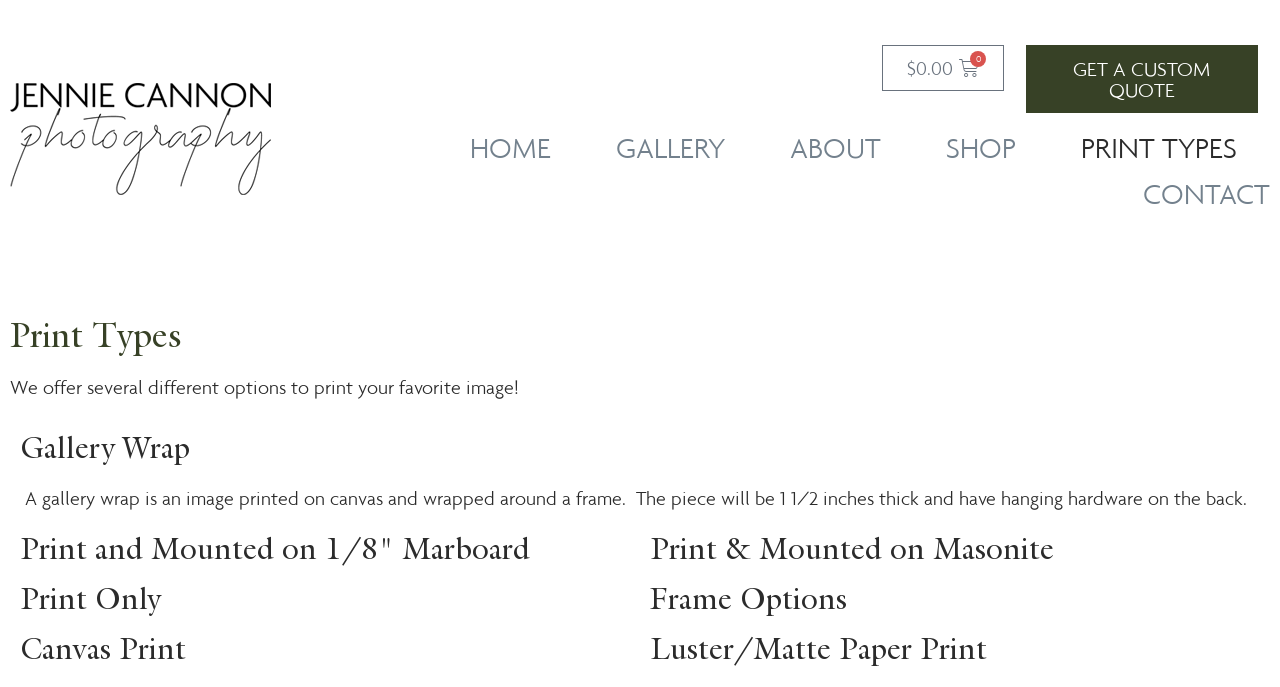What is the current total in the cart? Based on the image, give a response in one word or a short phrase.

$0.00